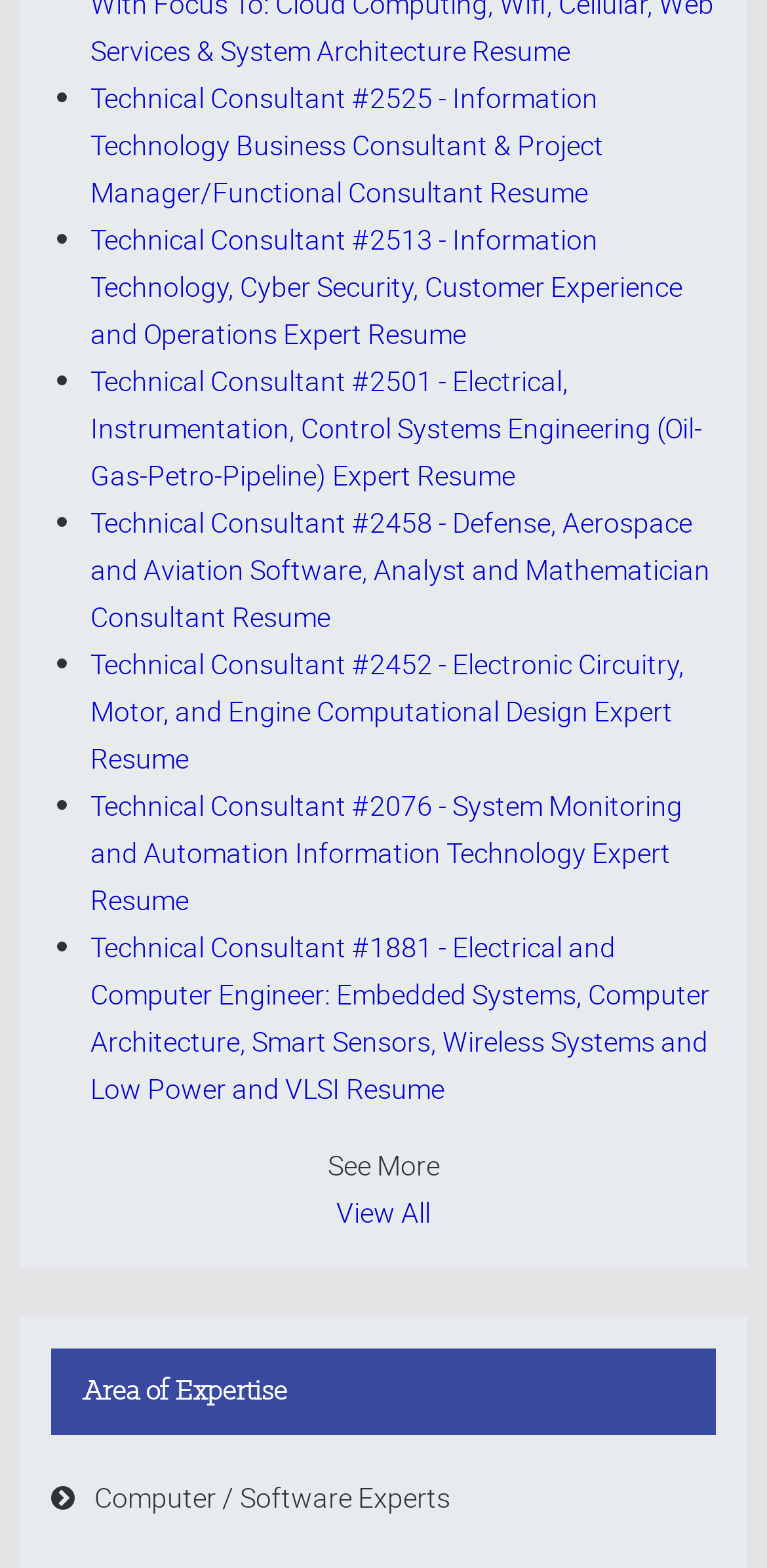Answer briefly with one word or phrase:
How many technical consultant resumes are listed?

7